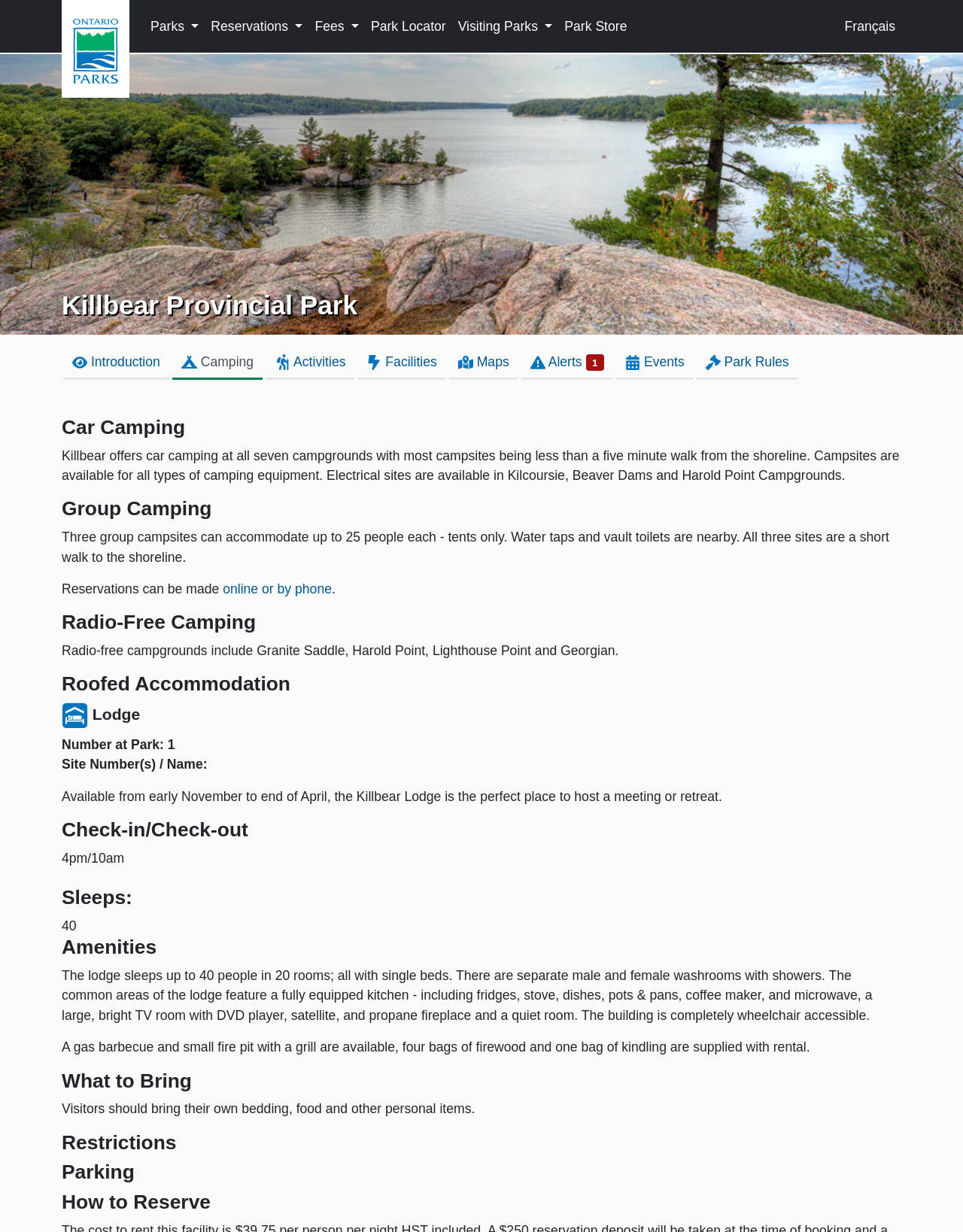Pinpoint the bounding box coordinates of the area that should be clicked to complete the following instruction: "Click Ontario Parks link". The coordinates must be given as four float numbers between 0 and 1, i.e., [left, top, right, bottom].

[0.064, 0.029, 0.123, 0.041]